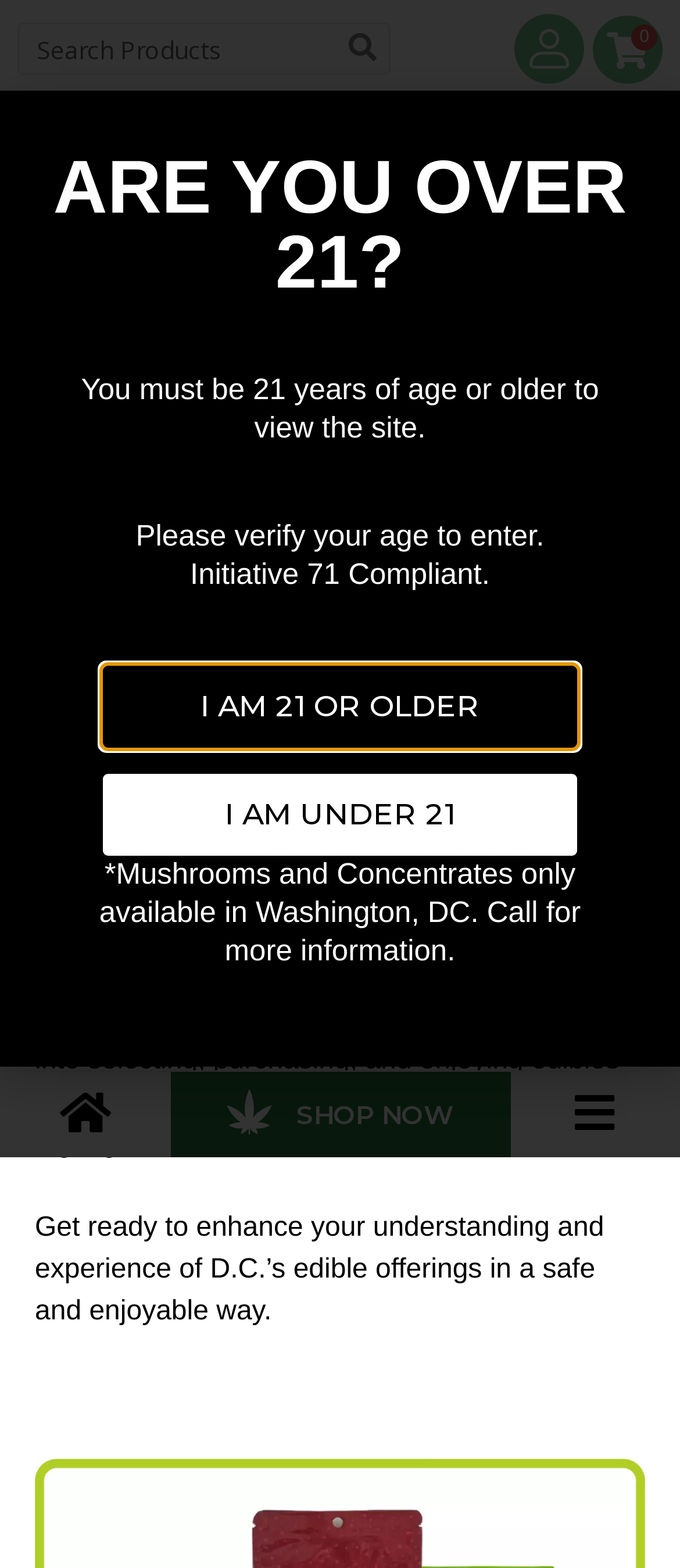Determine the bounding box for the described UI element: "January 30, 2024".

[0.488, 0.17, 0.853, 0.193]